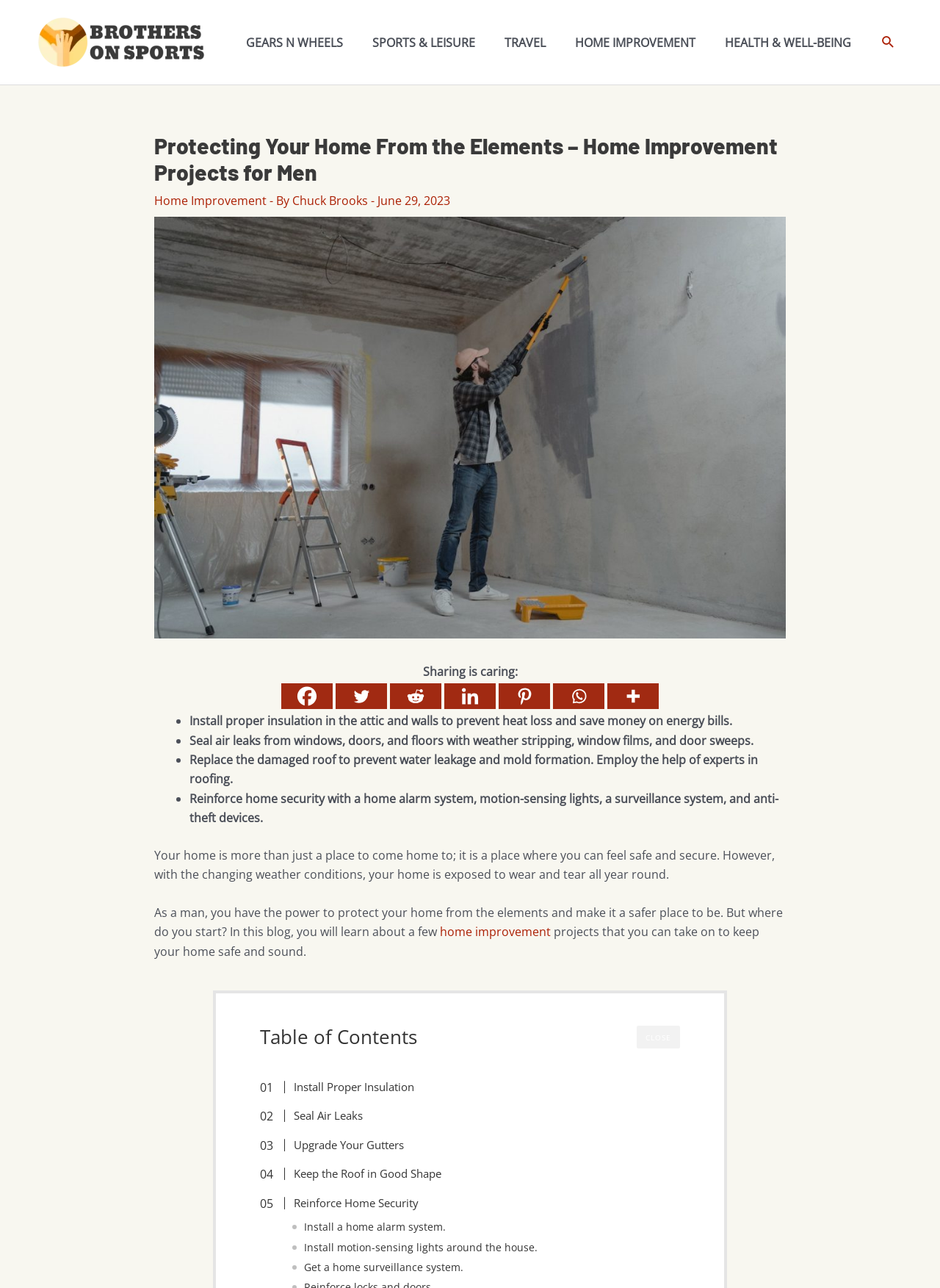What is the author of the blog post?
Look at the image and respond with a one-word or short phrase answer.

Chuck Brooks